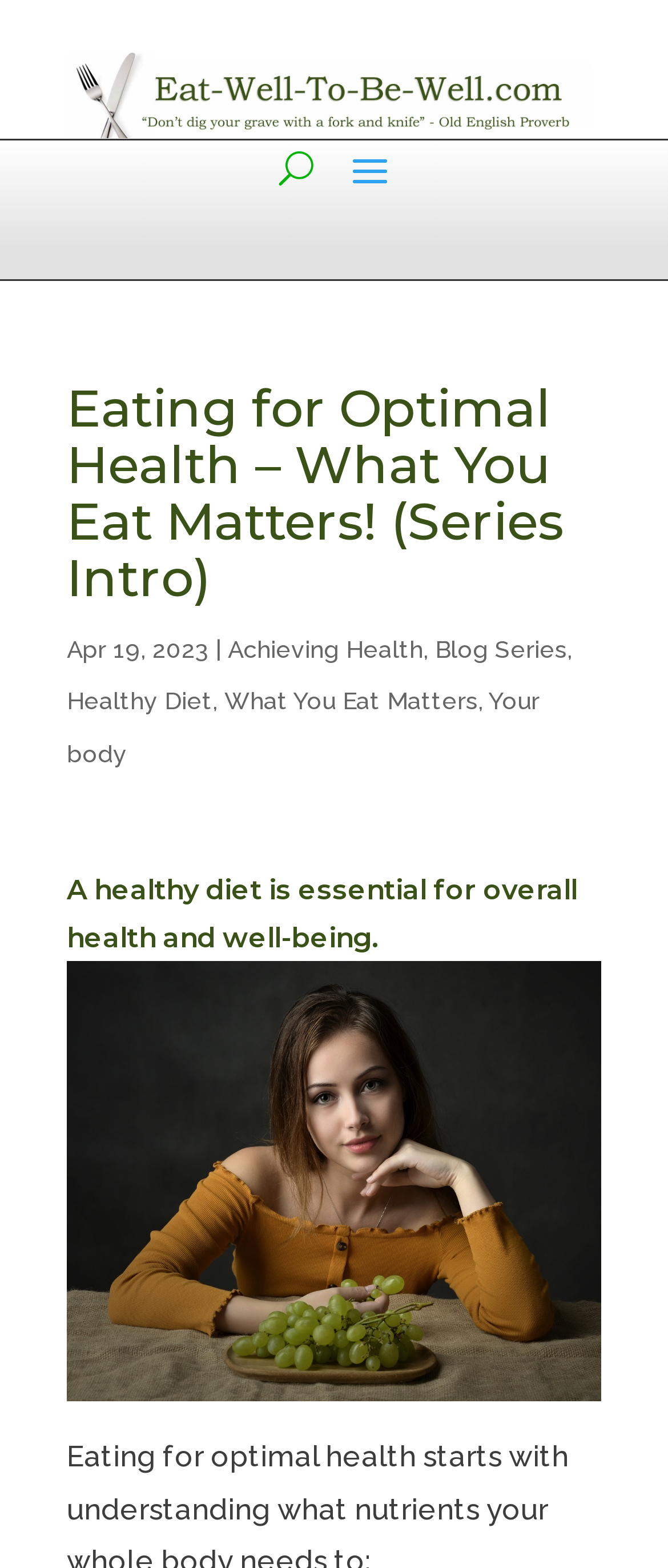How many links are there in the webpage?
Respond with a short answer, either a single word or a phrase, based on the image.

4